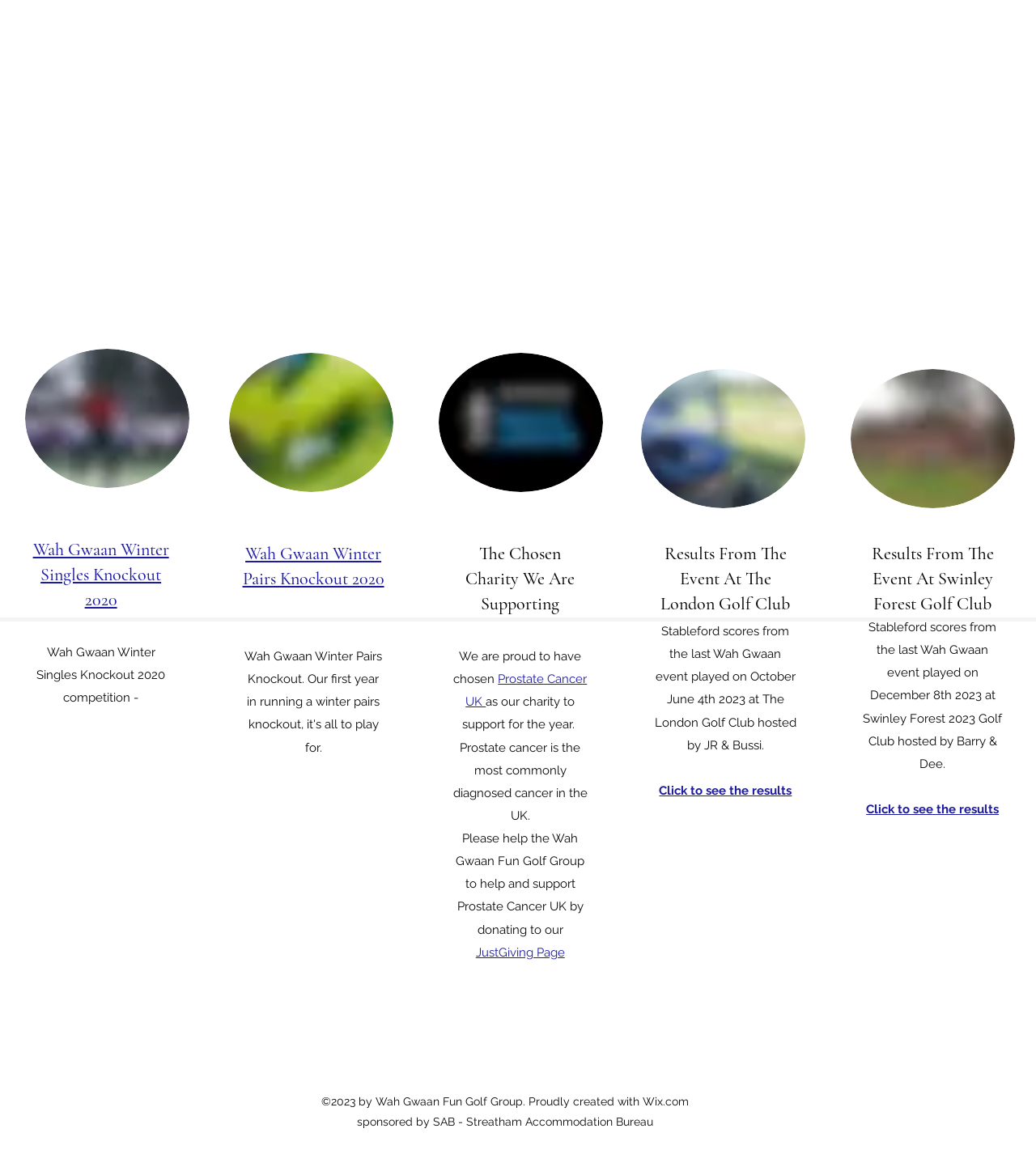What is the charity supported by Wah Gwaan Fun Golf Group?
Look at the image and answer the question using a single word or phrase.

Prostate Cancer UK